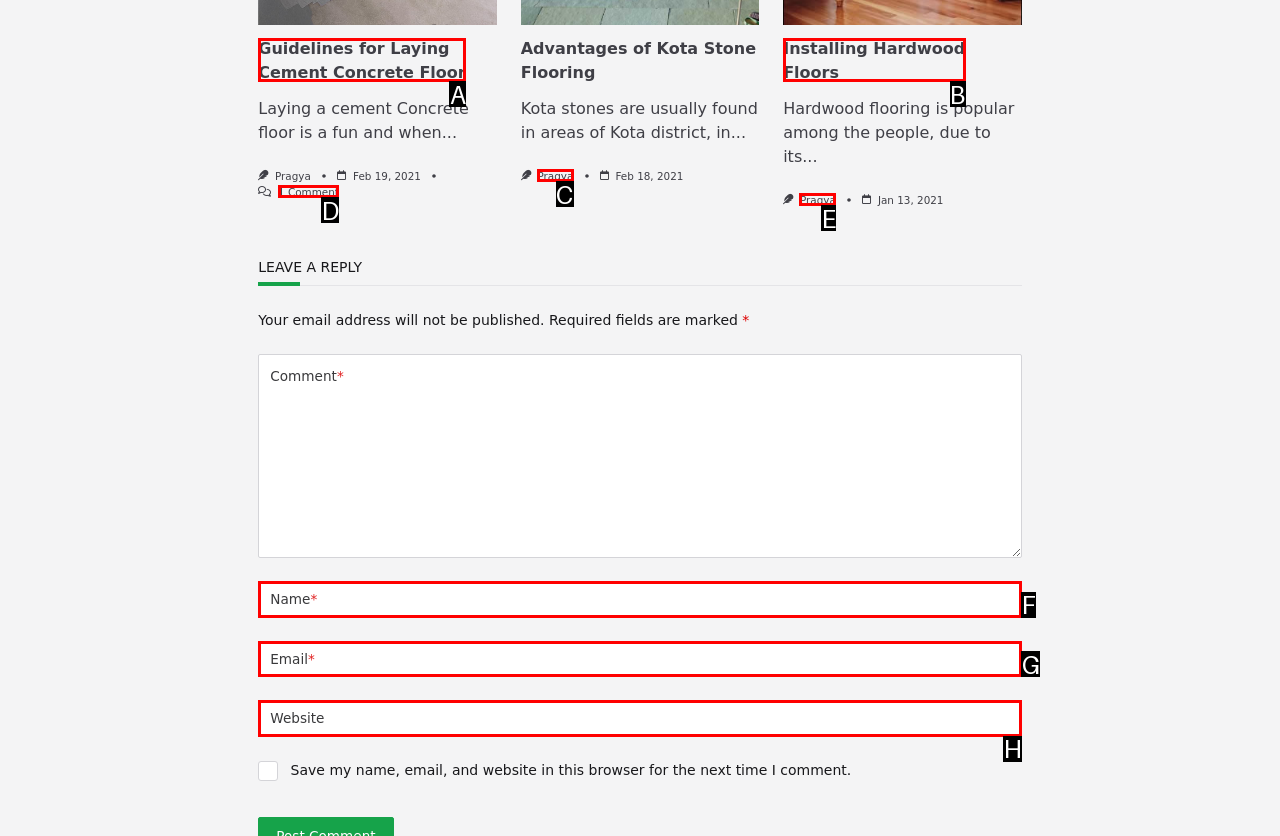To execute the task: Click on the link to read Guidelines for Laying Cement Concrete Floor, which one of the highlighted HTML elements should be clicked? Answer with the option's letter from the choices provided.

A